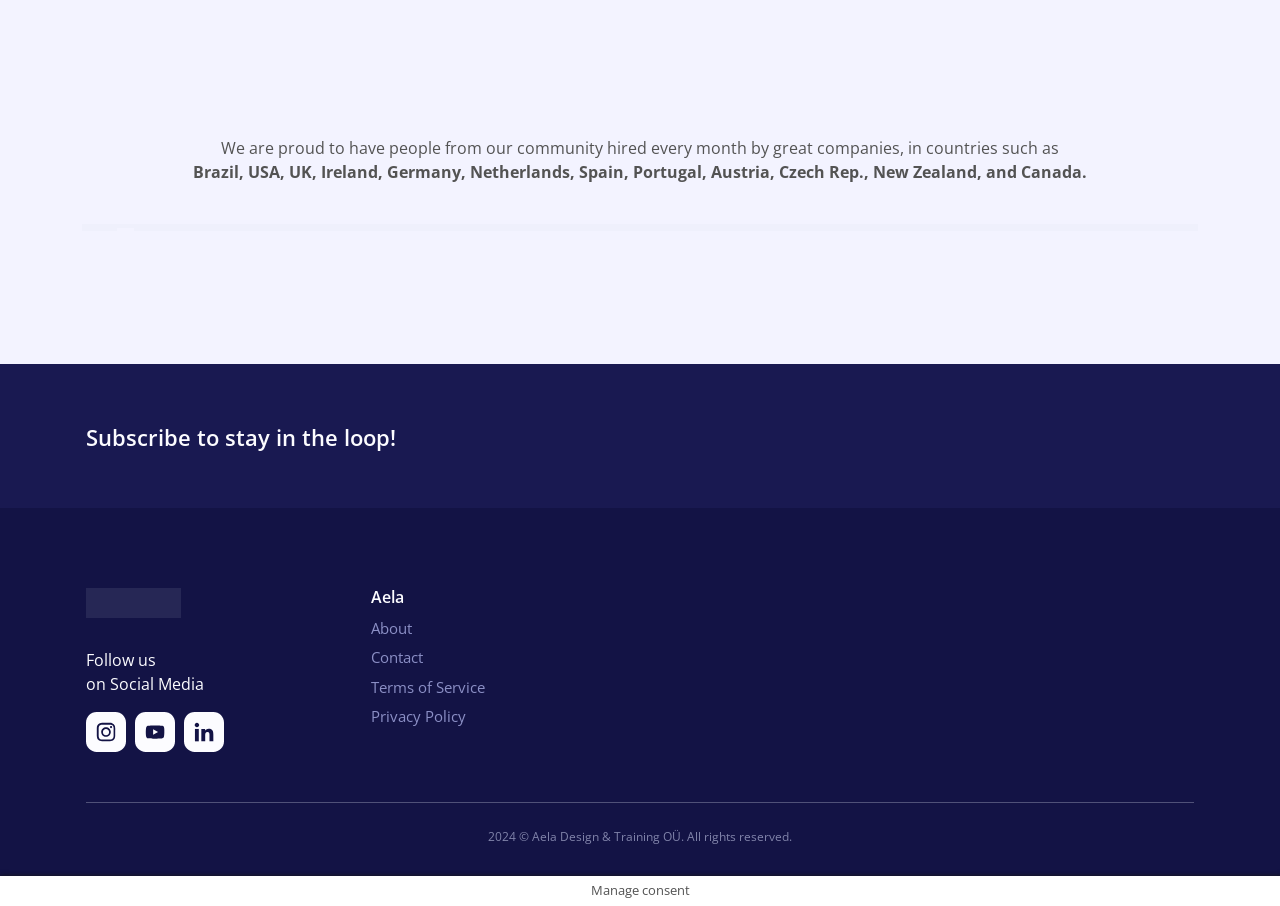Determine the bounding box coordinates for the region that must be clicked to execute the following instruction: "Check out Aela".

[0.29, 0.649, 0.488, 0.671]